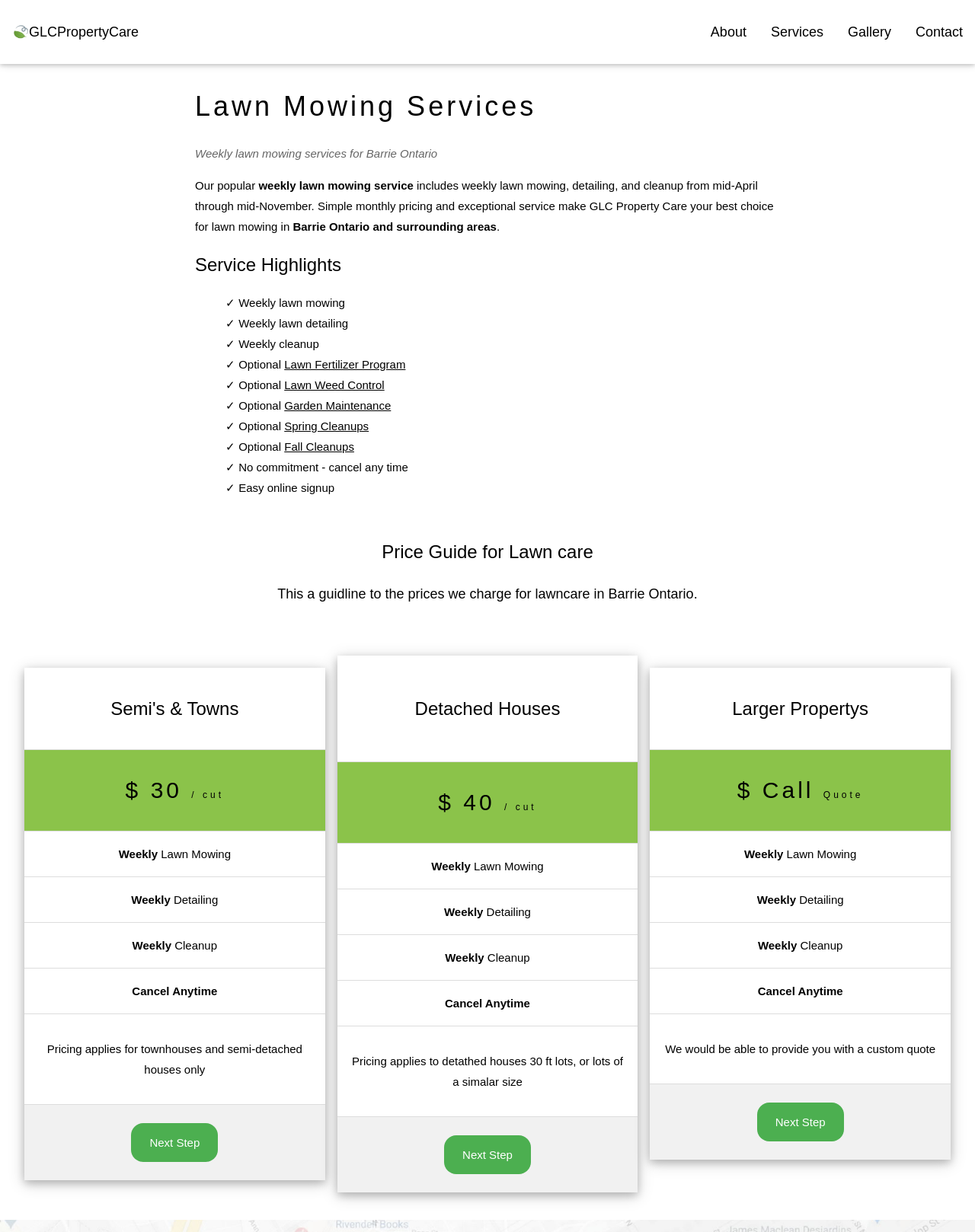Determine the bounding box for the HTML element described here: "Lawn Weed Control". The coordinates should be given as [left, top, right, bottom] with each number being a float between 0 and 1.

[0.292, 0.307, 0.394, 0.318]